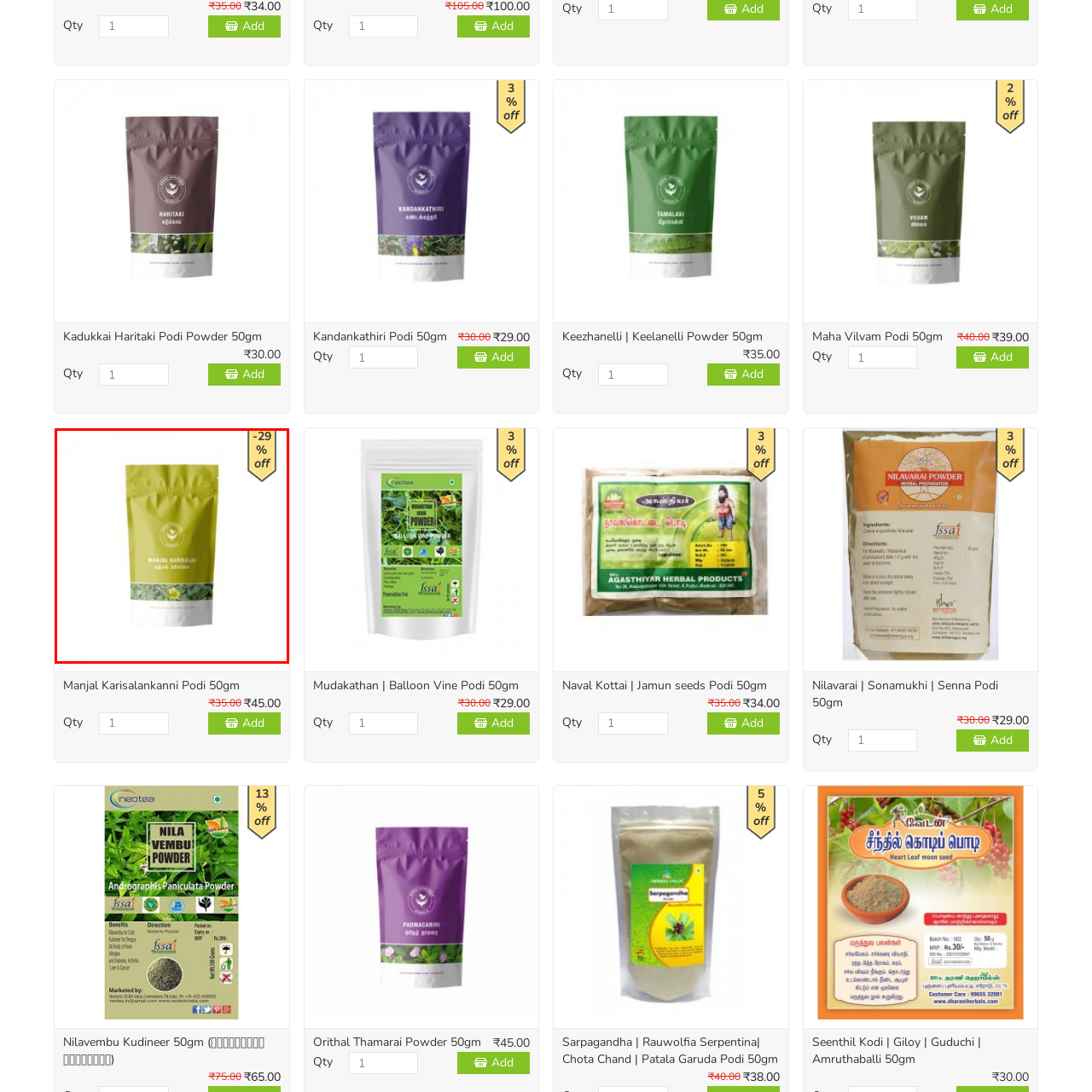What is the discount percentage?  
Study the image enclosed by the red boundary and furnish a detailed answer based on the visual details observed in the image.

A prominent label on the top right corner of the packaging indicates that the product is currently offered at a 29% discount, highlighted in a tag.